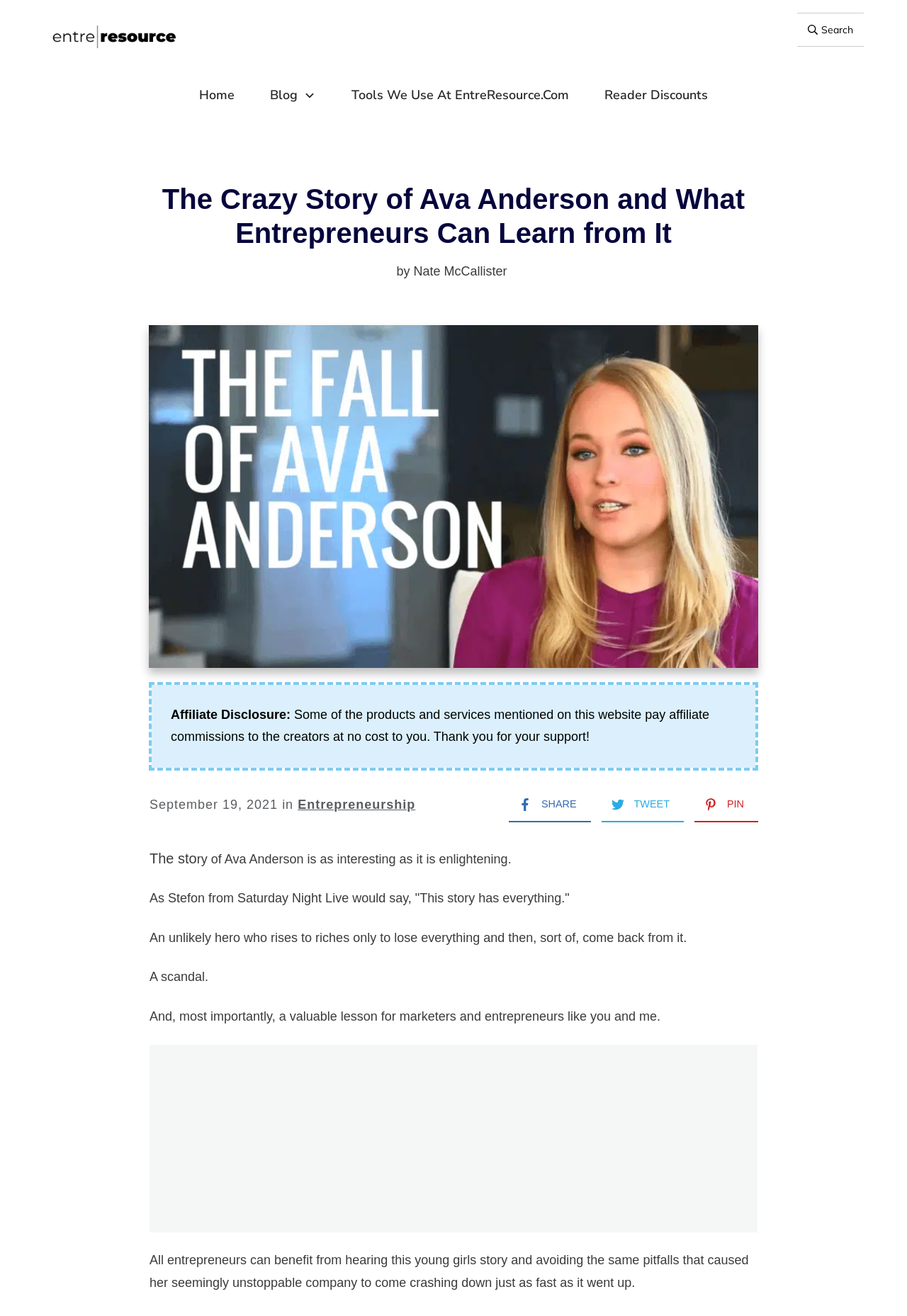Locate the bounding box coordinates of the clickable area needed to fulfill the instruction: "Search for a topic".

[0.879, 0.01, 0.952, 0.036]